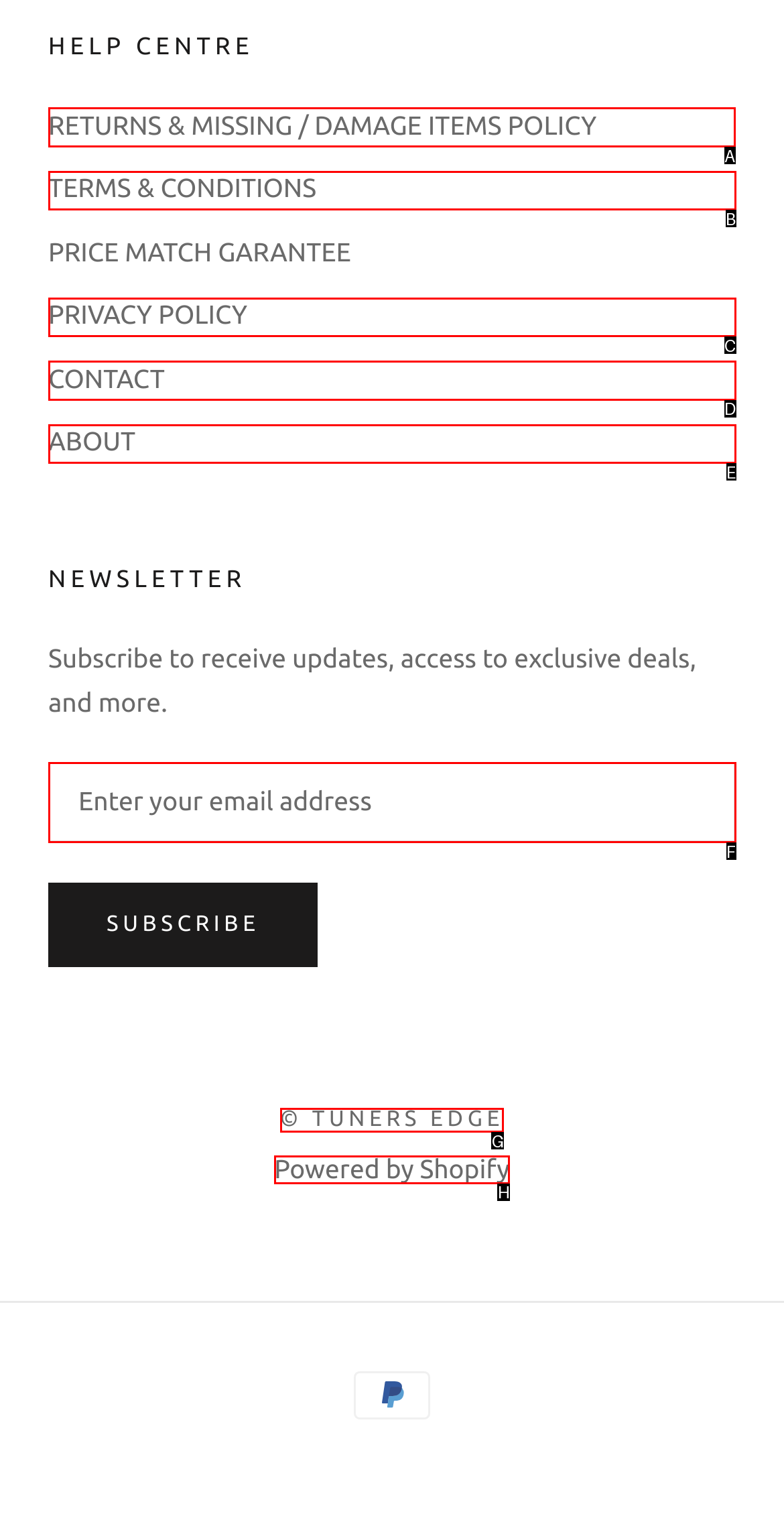Determine which option you need to click to execute the following task: Click on the 'RETURNS & MISSING / DAMAGE ITEMS POLICY' link. Provide your answer as a single letter.

A